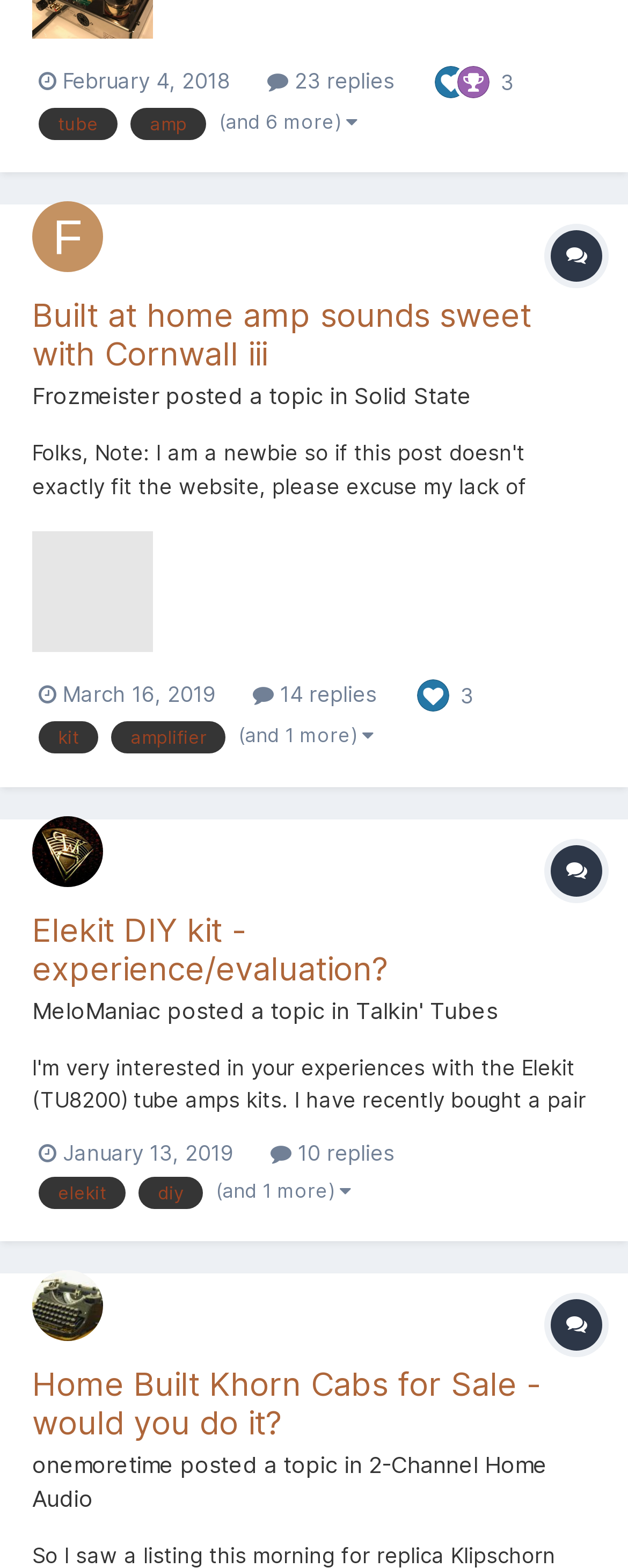Identify the bounding box coordinates for the element you need to click to achieve the following task: "View the RSS Titanic News feed". The coordinates must be four float values ranging from 0 to 1, formatted as [left, top, right, bottom].

None